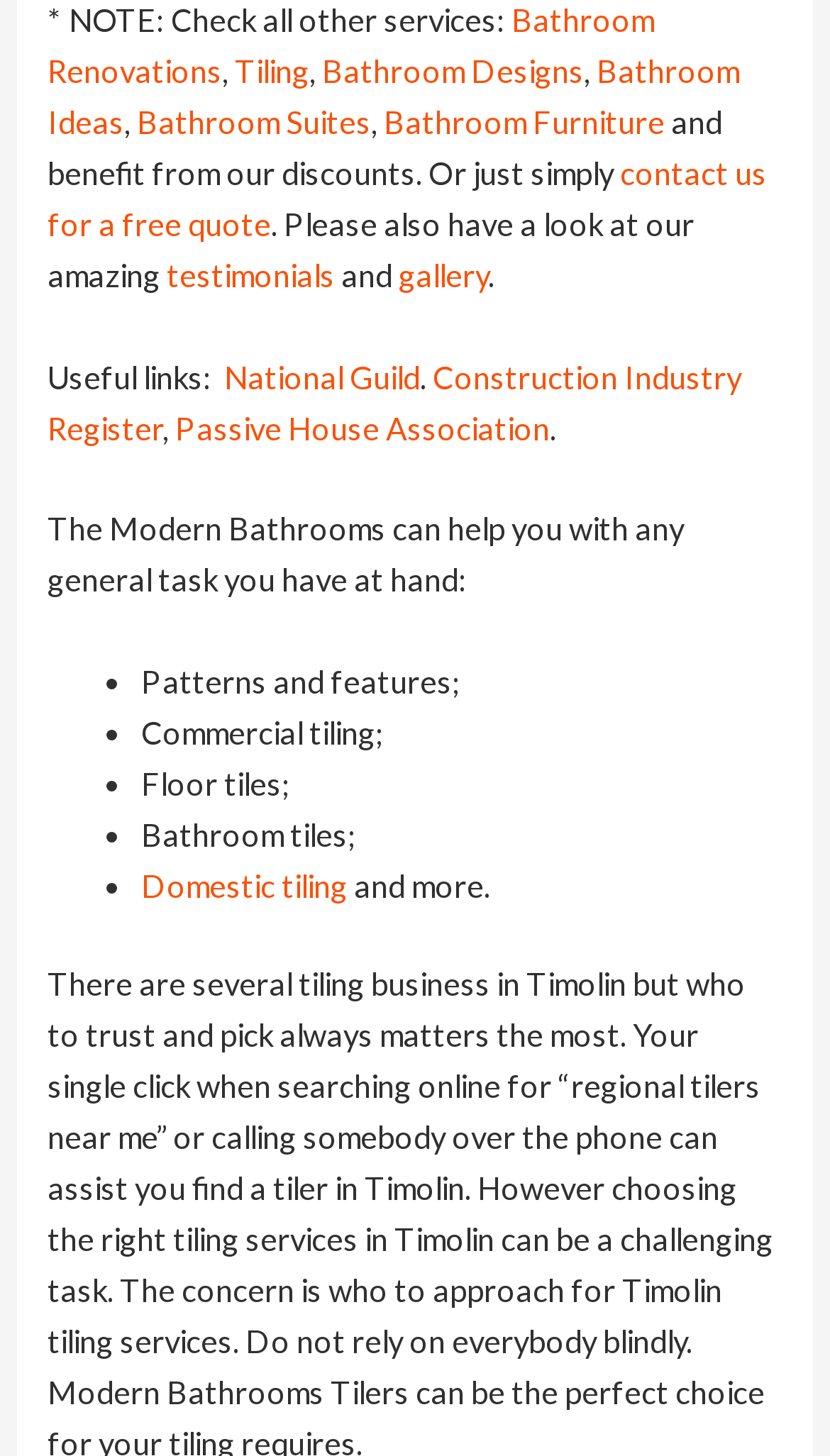Find the bounding box coordinates for the area that should be clicked to accomplish the instruction: "View testimonials".

[0.201, 0.177, 0.404, 0.202]